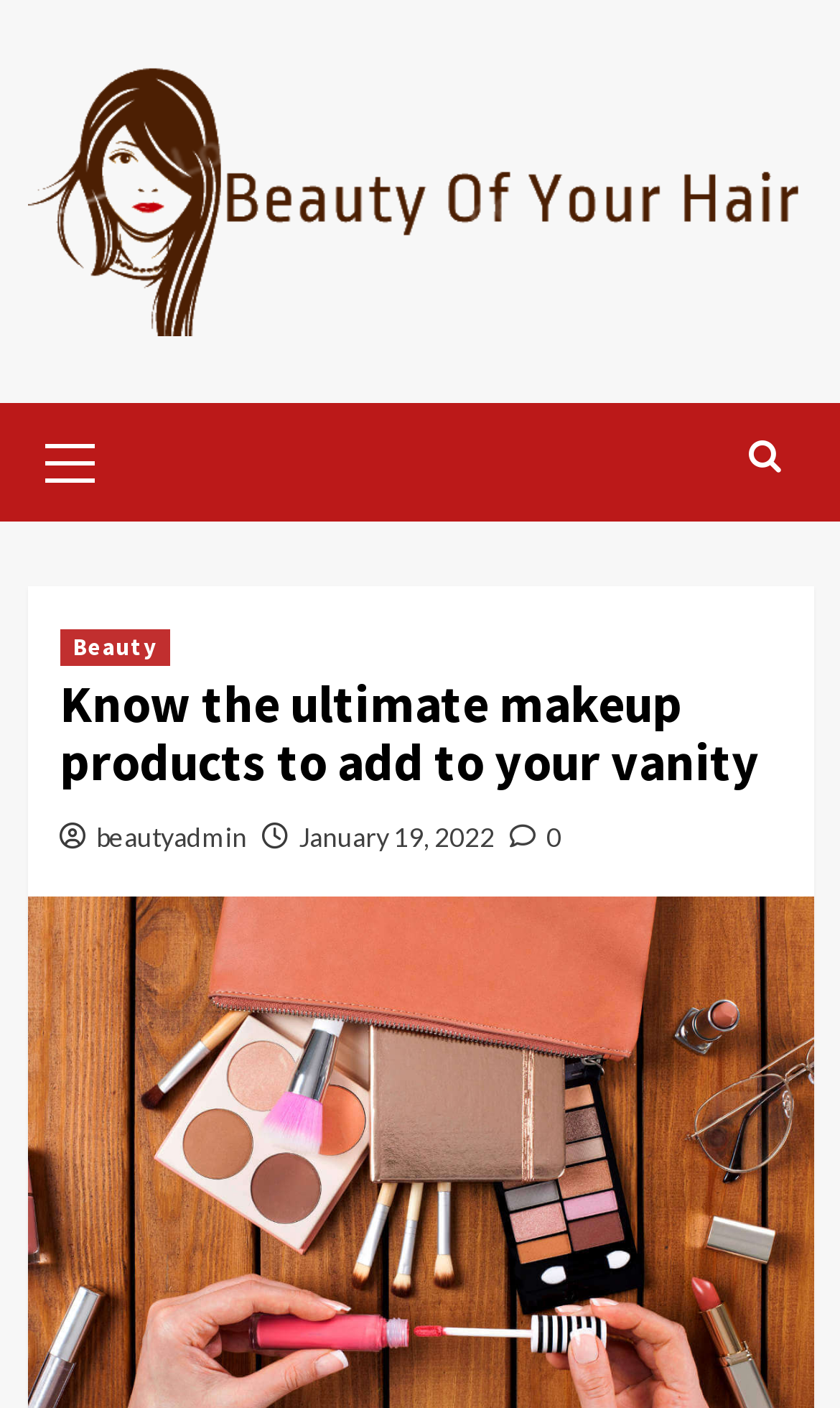Please specify the bounding box coordinates of the clickable region necessary for completing the following instruction: "Click the link to view the post 'DEVON'". The coordinates must consist of four float numbers between 0 and 1, i.e., [left, top, right, bottom].

None